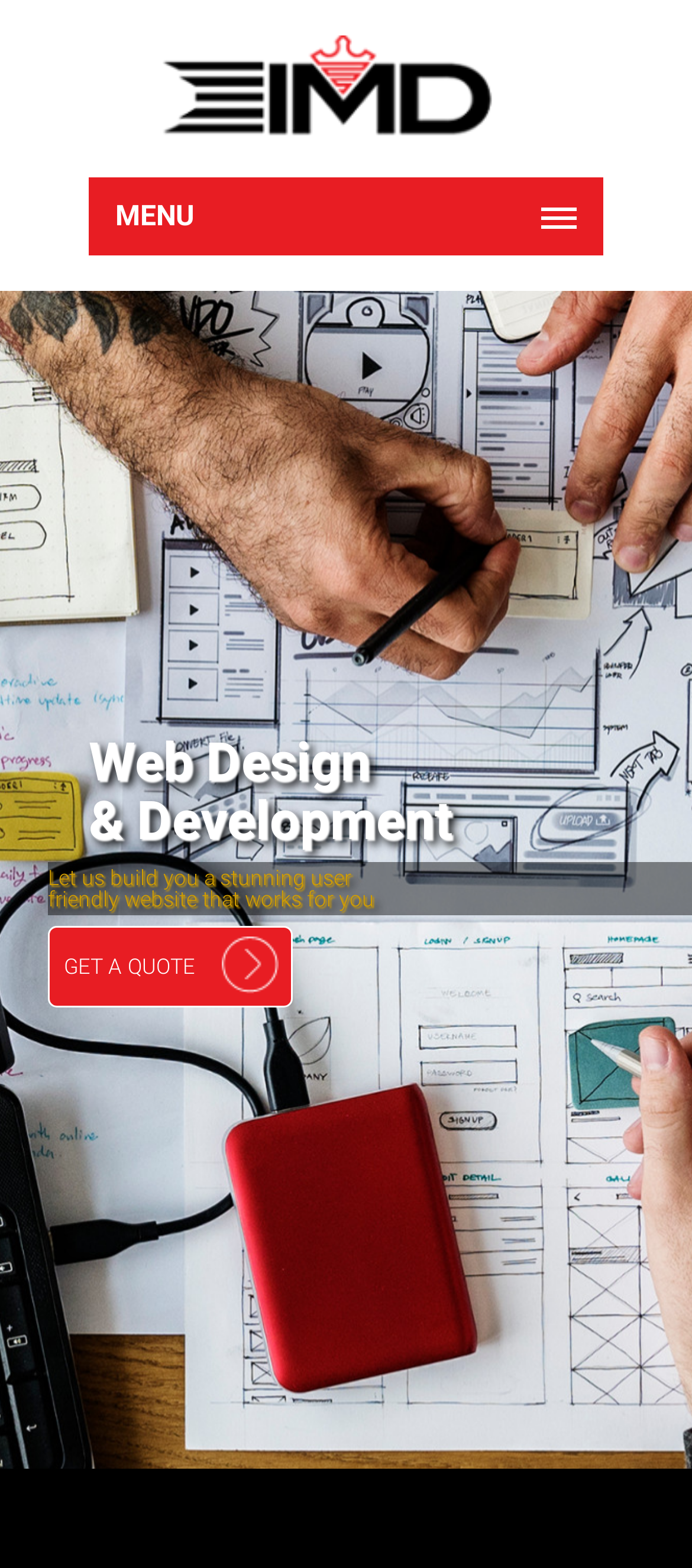Answer the question using only one word or a concise phrase: What is the purpose of the 'MENU' button?

To navigate the website